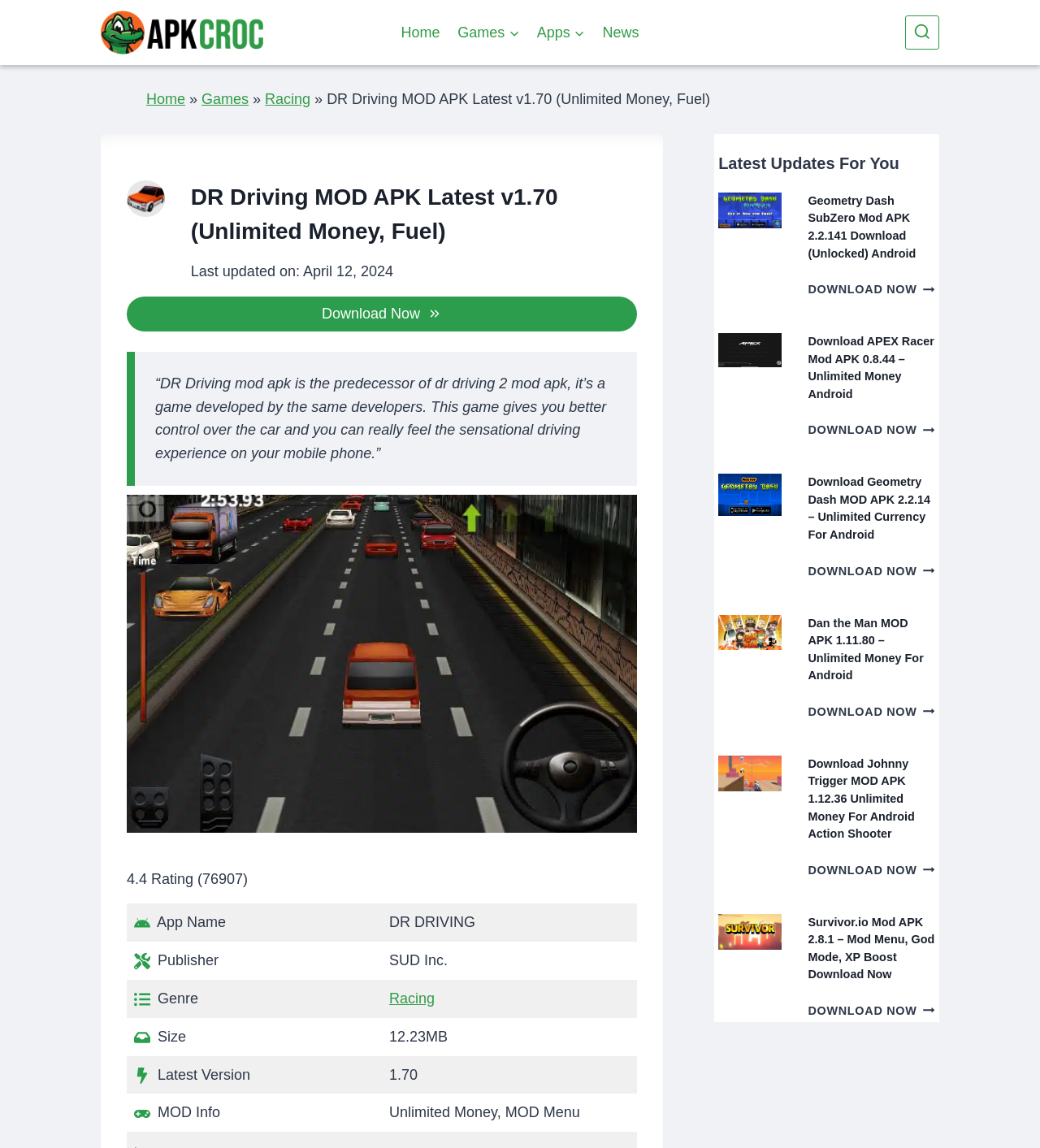Identify and generate the primary title of the webpage.

DR Driving MOD APK Latest v1.70 (Unlimited Money, Fuel)